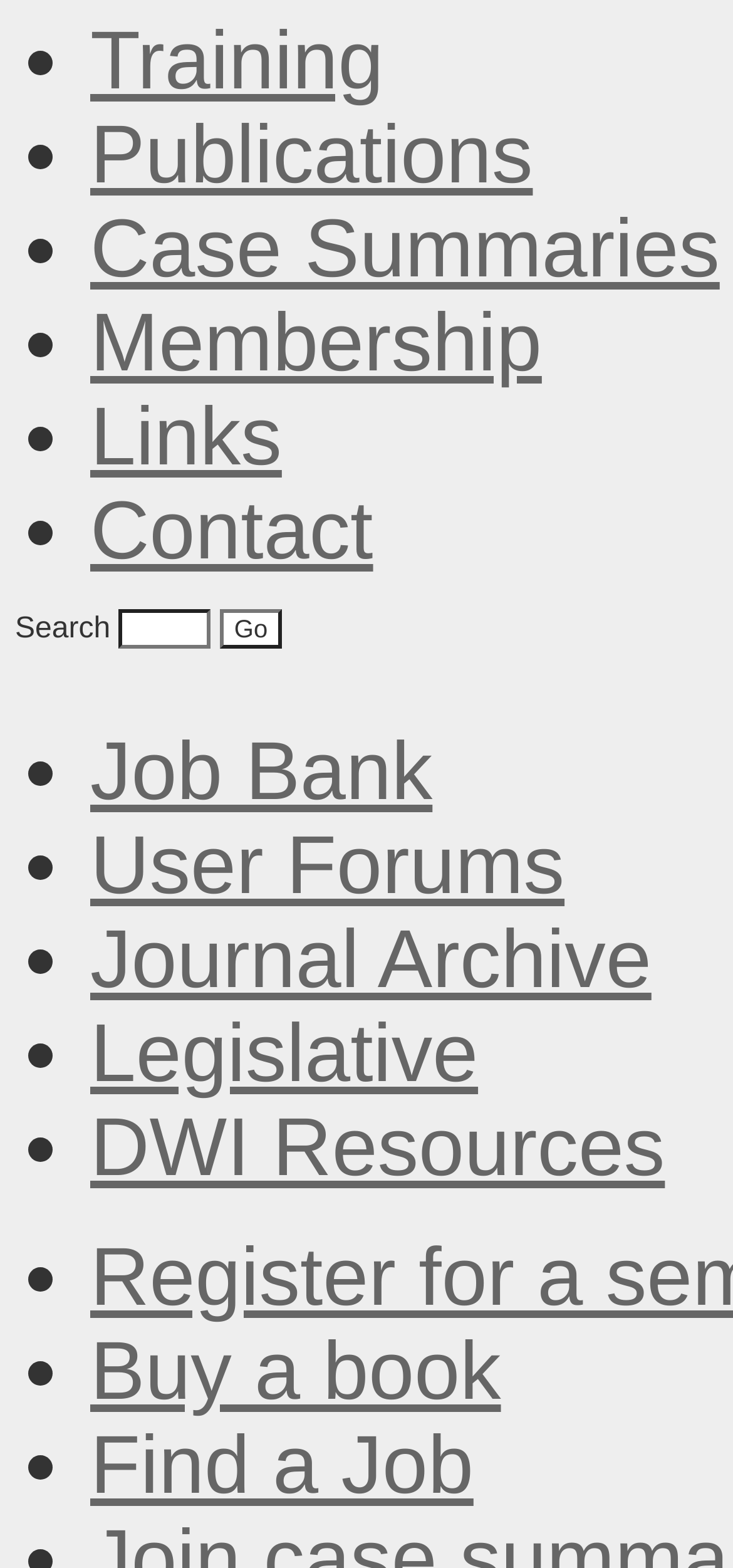Locate the bounding box coordinates of the clickable region necessary to complete the following instruction: "Go to Home". Provide the coordinates in the format of four float numbers between 0 and 1, i.e., [left, top, right, bottom].

[0.021, 0.429, 0.082, 0.449]